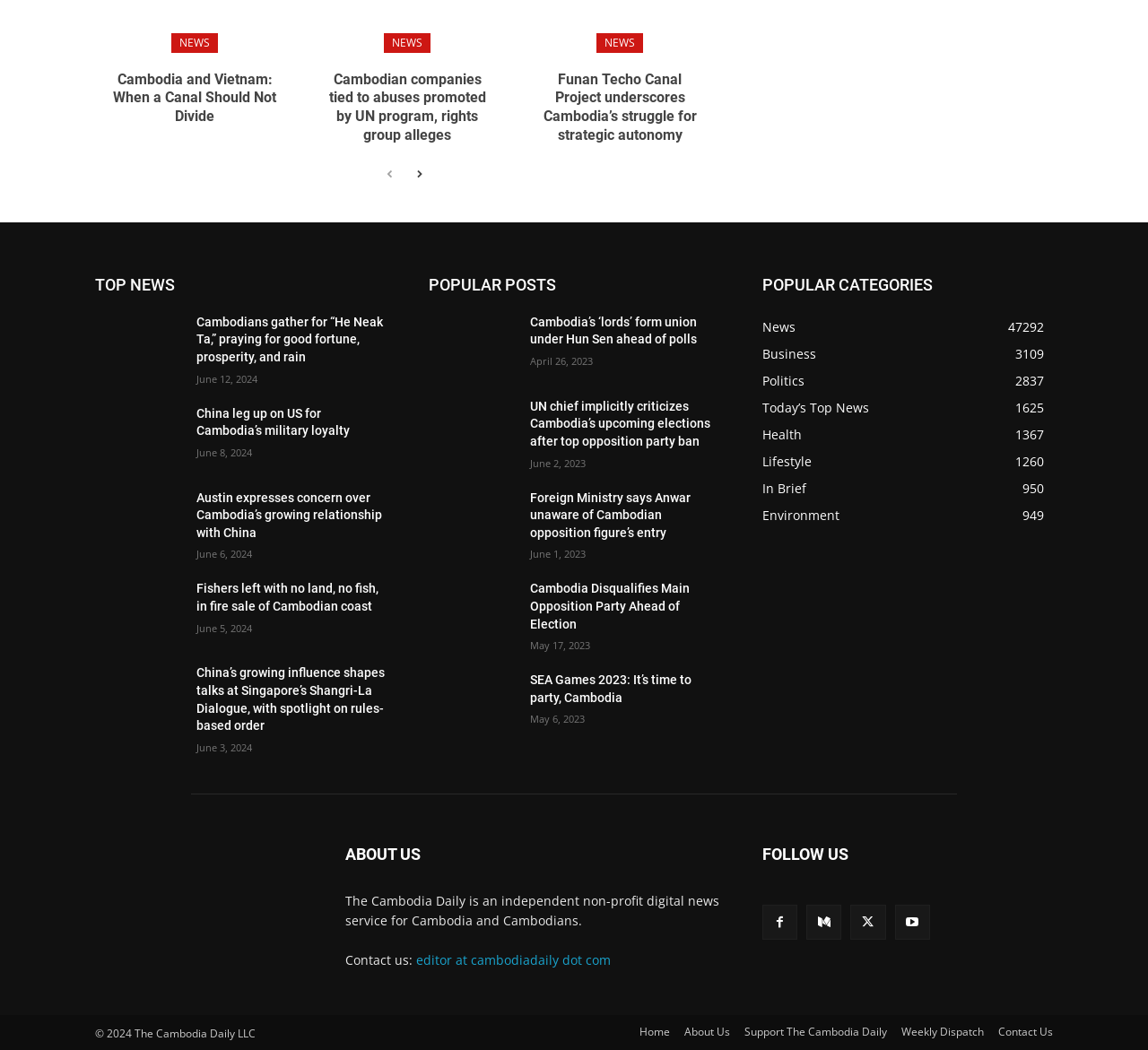Could you specify the bounding box coordinates for the clickable section to complete the following instruction: "view POPULAR POSTS"?

[0.373, 0.258, 0.627, 0.285]